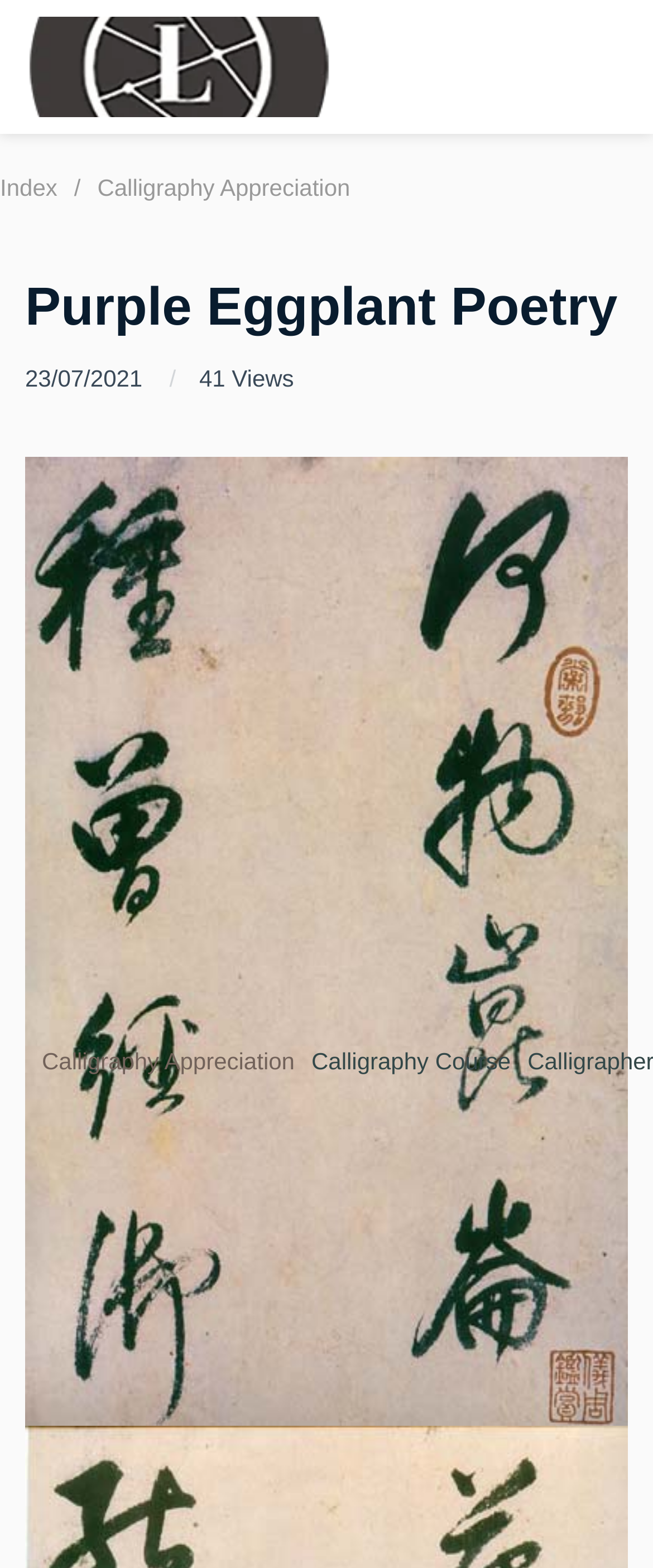What is the theme of the webpage?
Provide a one-word or short-phrase answer based on the image.

Chinese Calligraphy